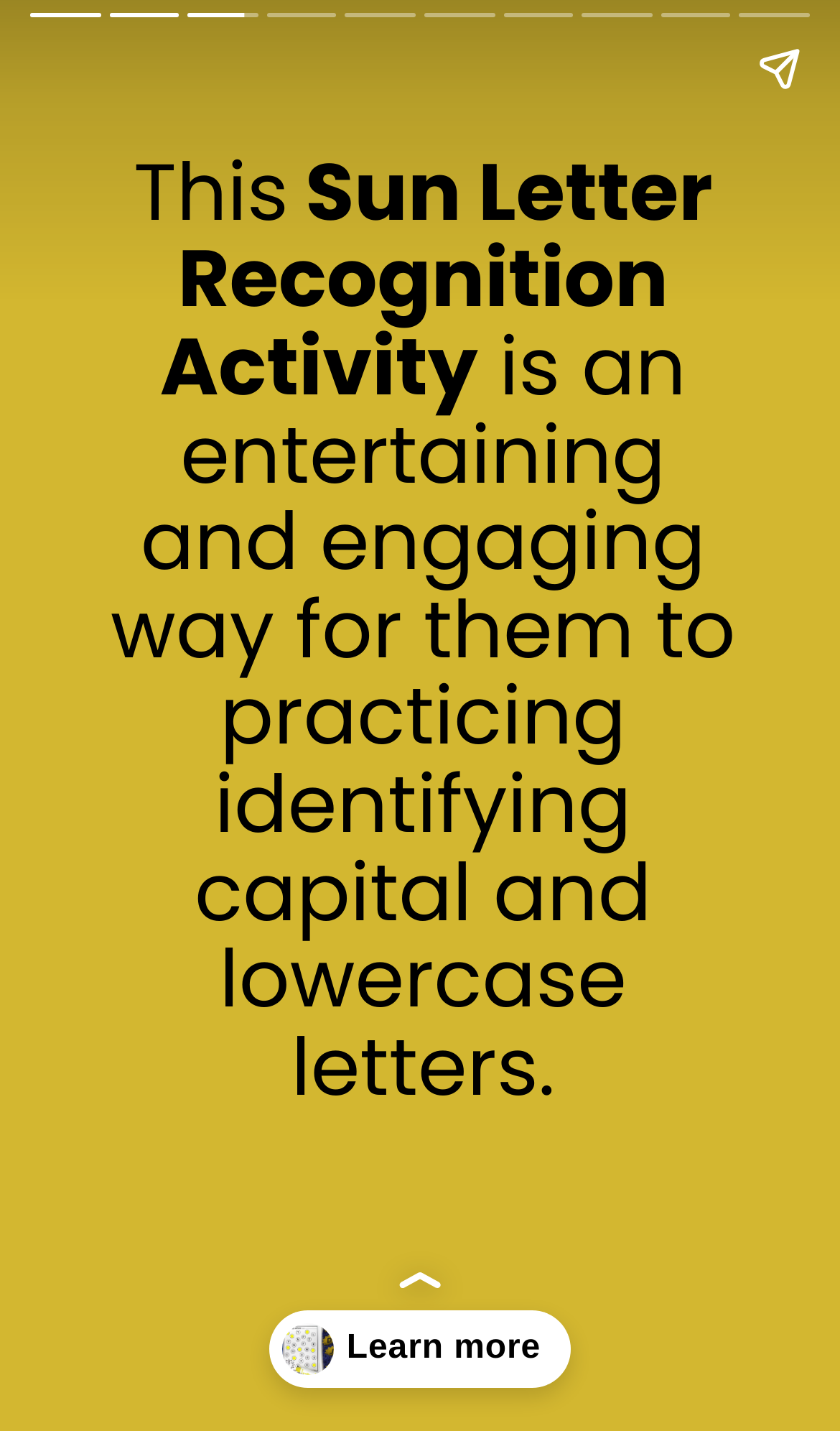Please find the bounding box coordinates (top-left x, top-left y, bottom-right x, bottom-right y) in the screenshot for the UI element described as follows: Sun Letter Activity

[0.116, 0.042, 0.883, 0.393]